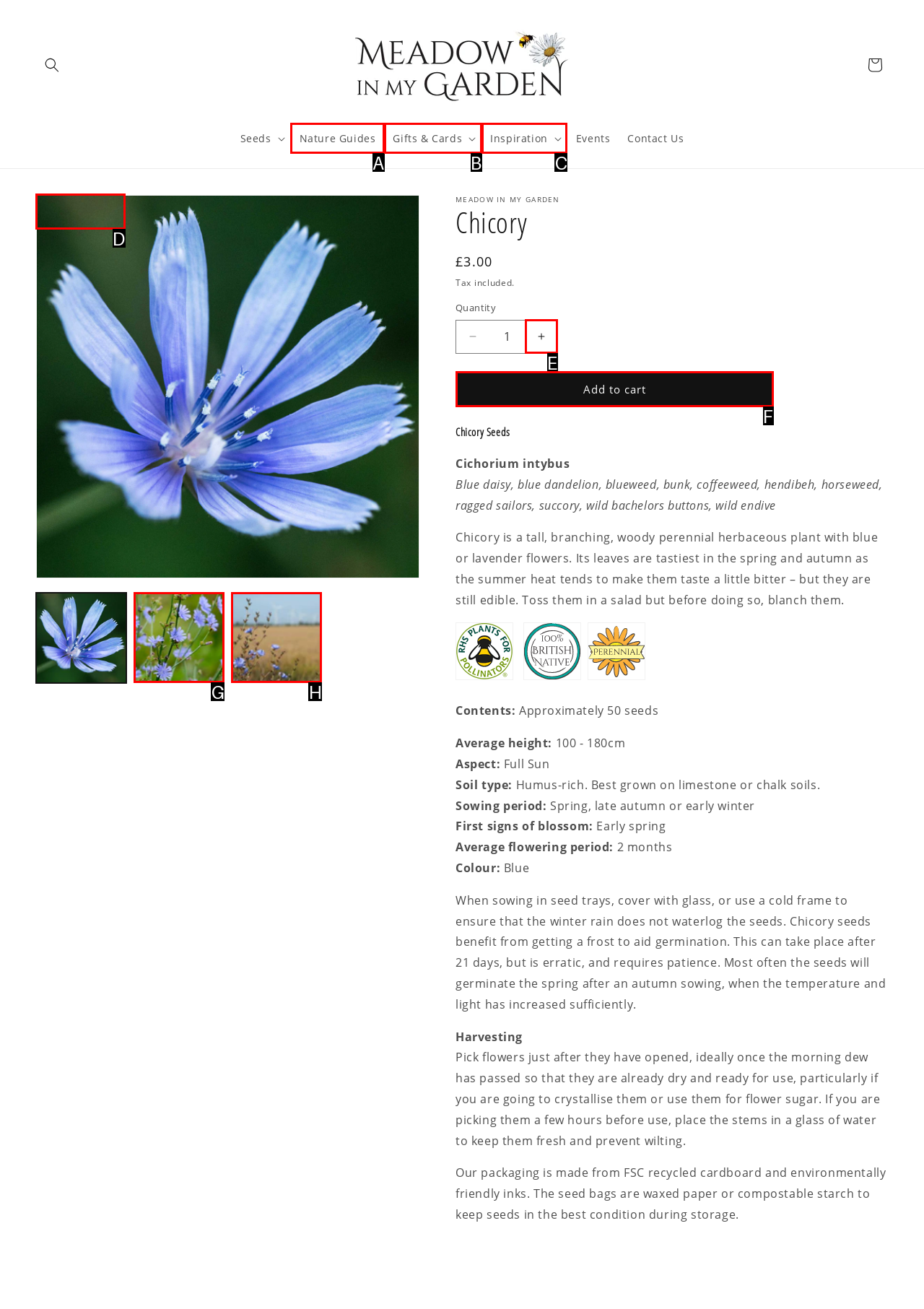Select the right option to accomplish this task: Add Chicory to cart. Reply with the letter corresponding to the correct UI element.

F